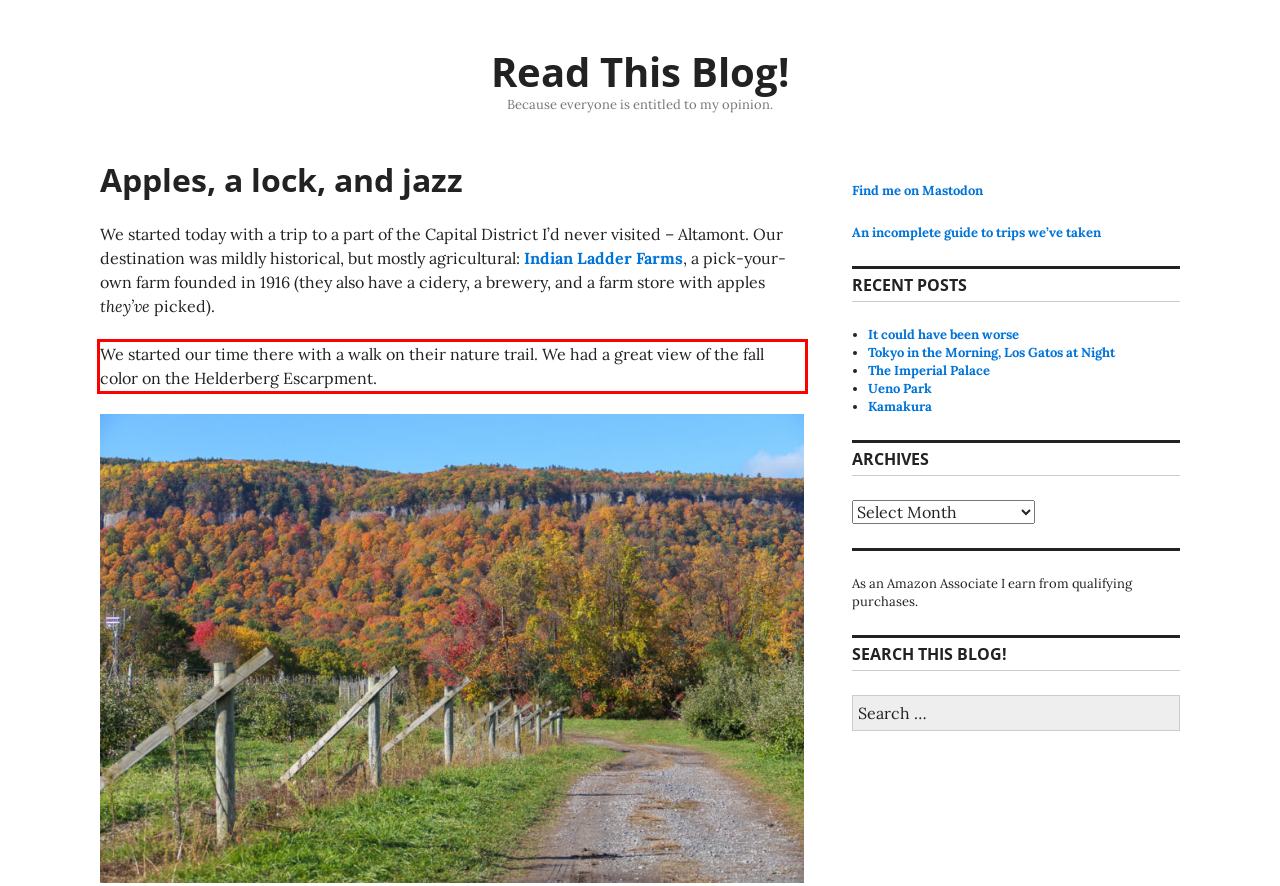You have a webpage screenshot with a red rectangle surrounding a UI element. Extract the text content from within this red bounding box.

We started our time there with a walk on their nature trail. We had a great view of the fall color on the Helderberg Escarpment.